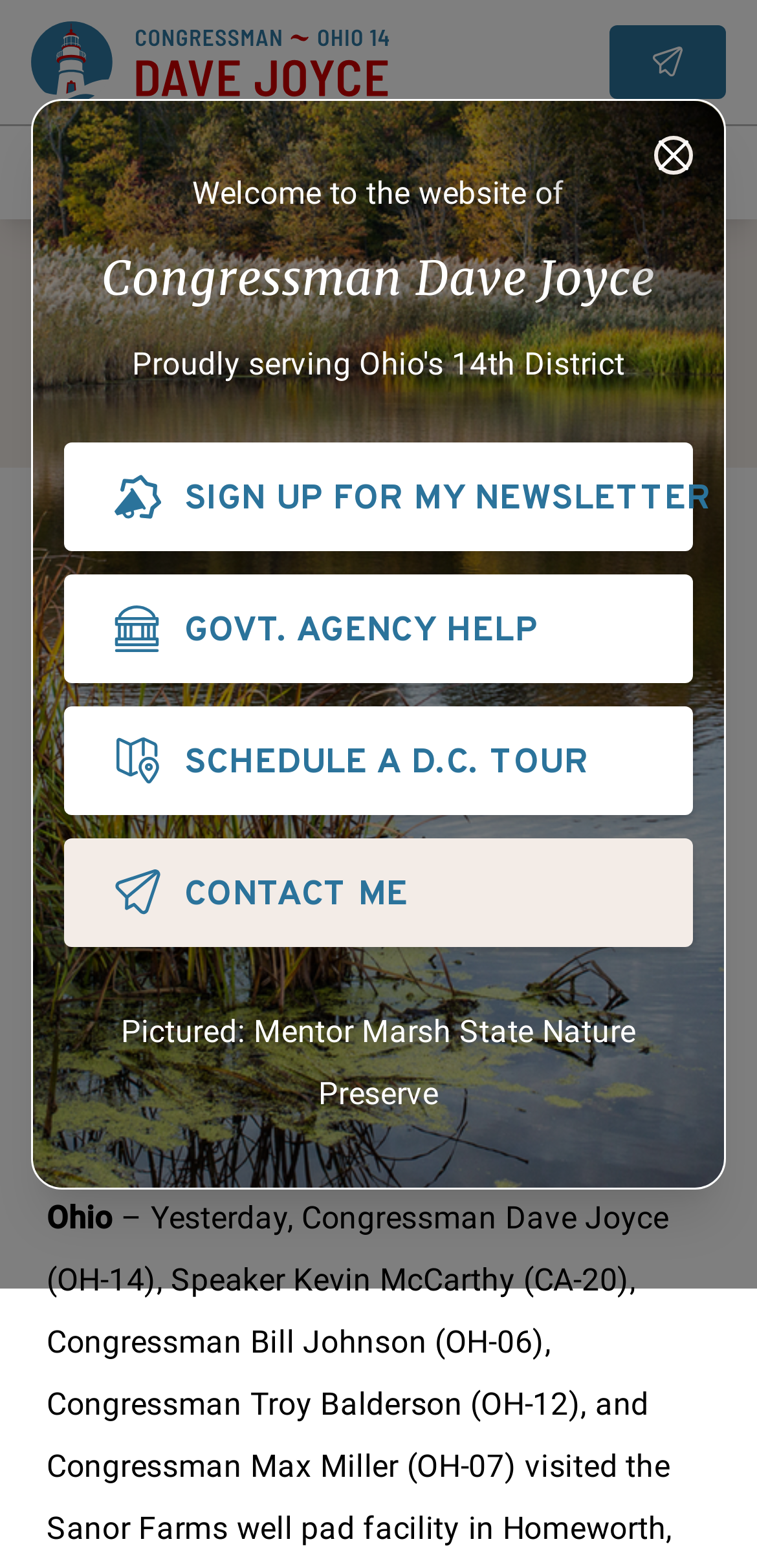Pinpoint the bounding box coordinates of the area that must be clicked to complete this instruction: "Sign up for the newsletter".

[0.085, 0.282, 0.915, 0.351]